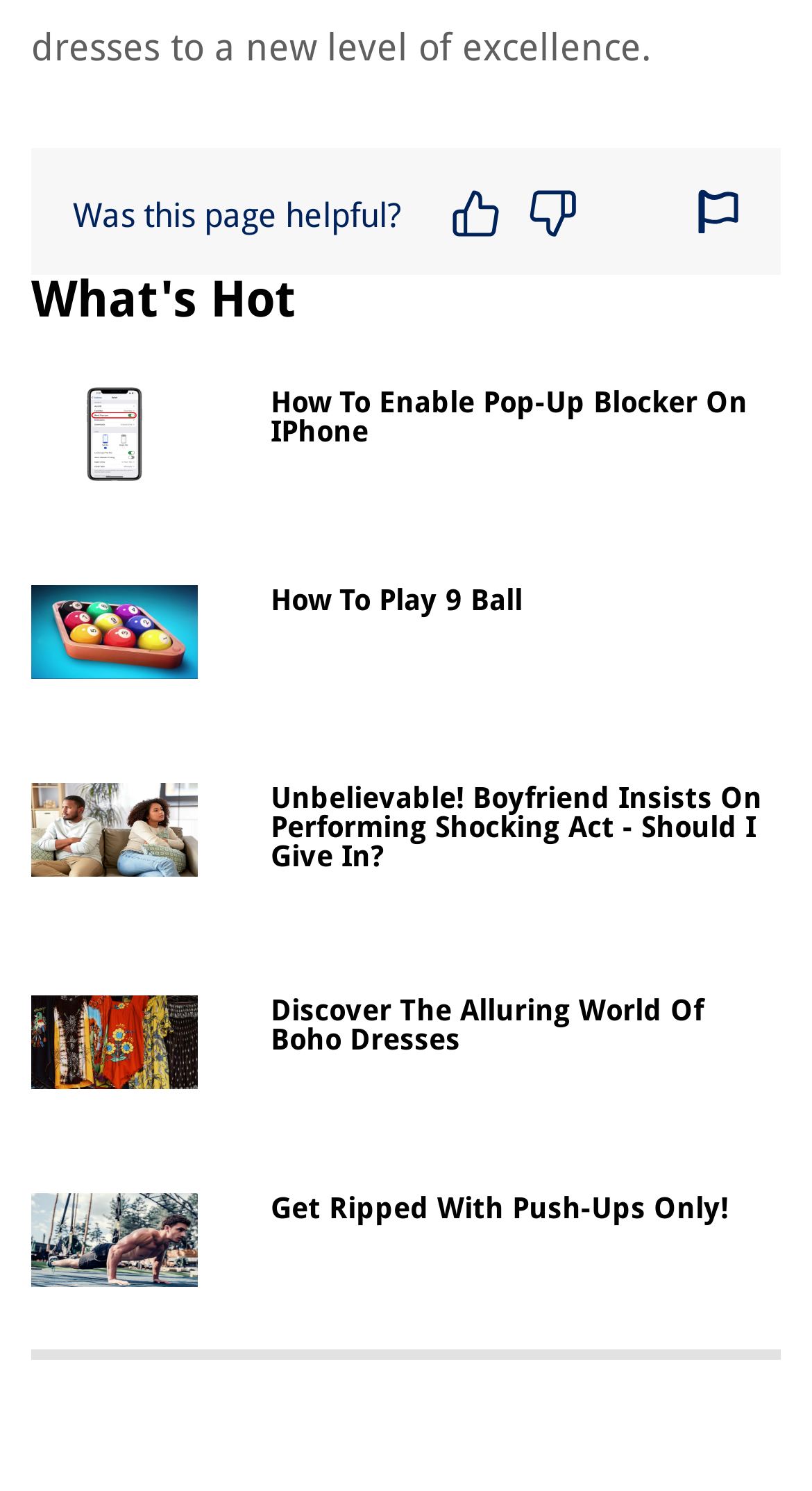What type of content is presented on the webpage?
Please answer the question with a detailed response using the information from the screenshot.

The webpage appears to be a collection of links to various how-to guides and articles on different topics, including technology, relationships, fashion, and fitness, which suggests that the webpage is a platform for sharing informative content.